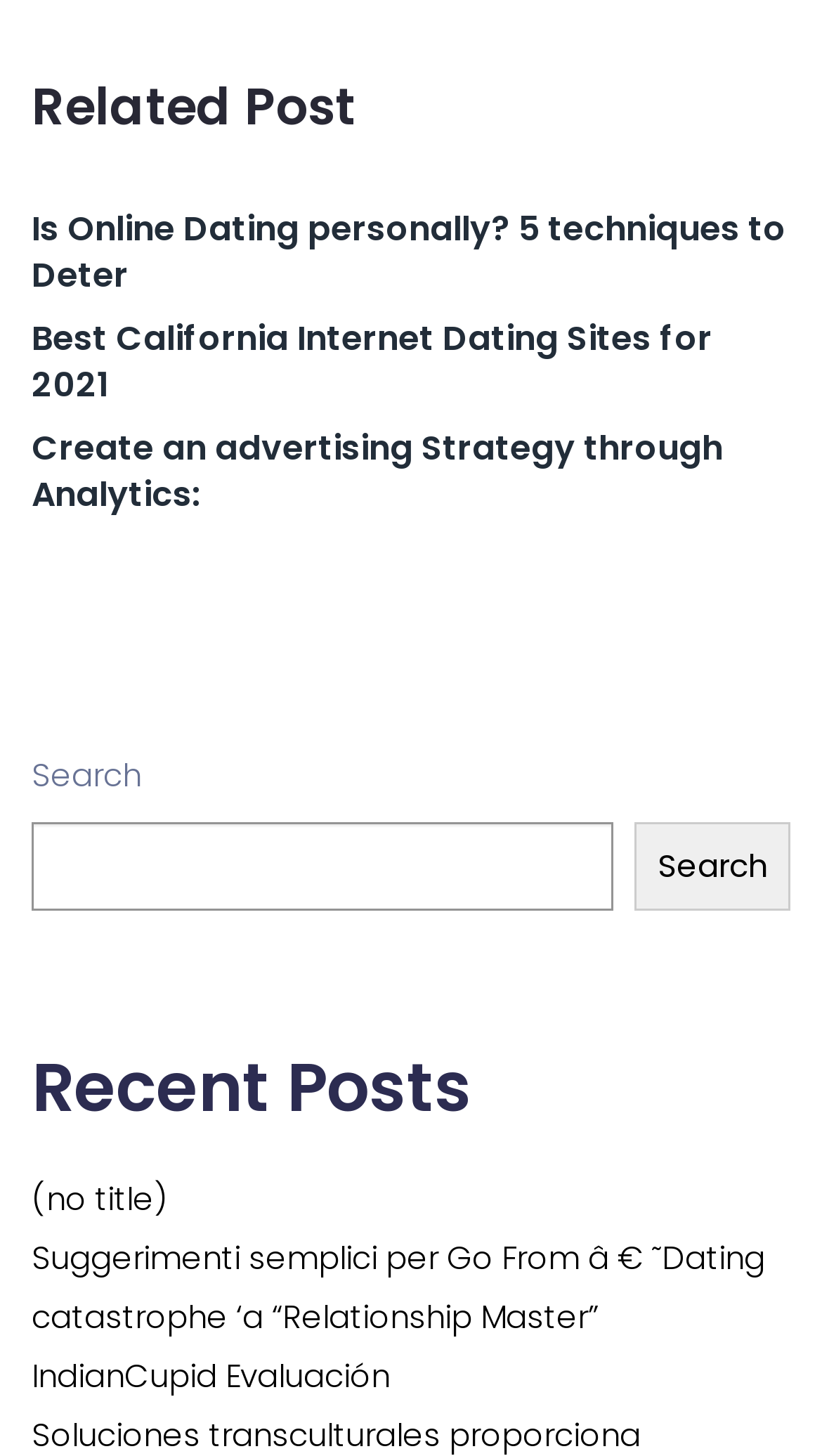What is the last link under 'Recent Posts'?
Please use the visual content to give a single word or phrase answer.

IndianCupid Evaluación